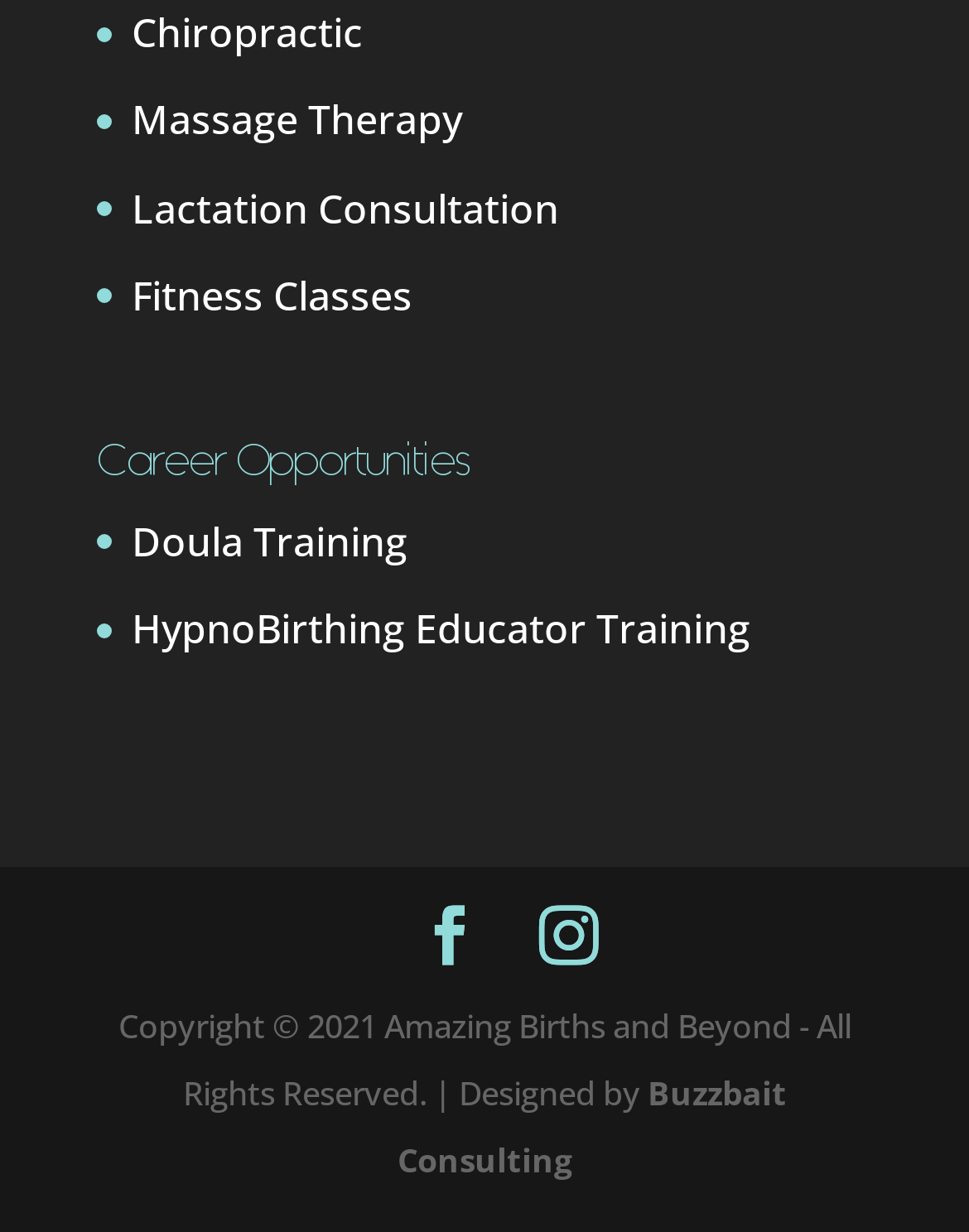How many types of training are offered?
Please respond to the question with a detailed and thorough explanation.

By examining the links on the webpage, we can see that Amazing Births and Beyond offers two types of training: Doula Training and HypnoBirthing Educator Training.